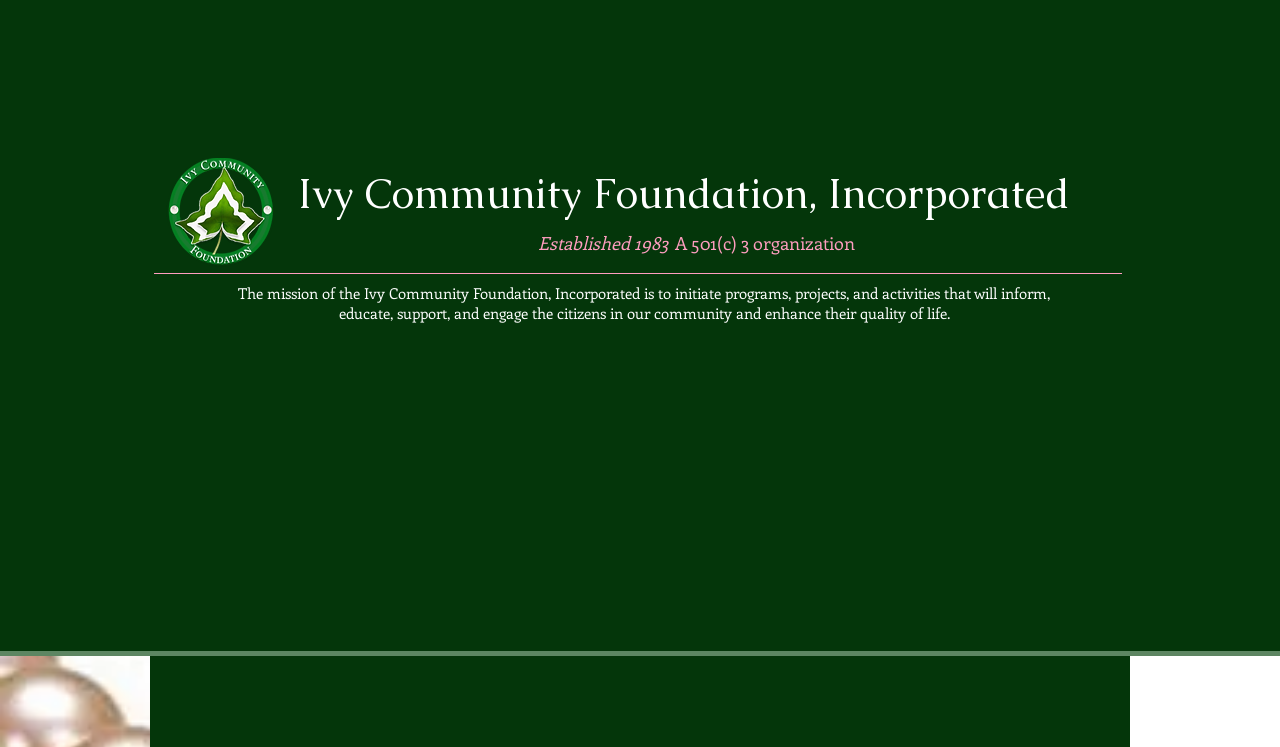Can you find the bounding box coordinates of the area I should click to execute the following instruction: "View the slide show gallery"?

[0.25, 0.535, 0.755, 0.813]